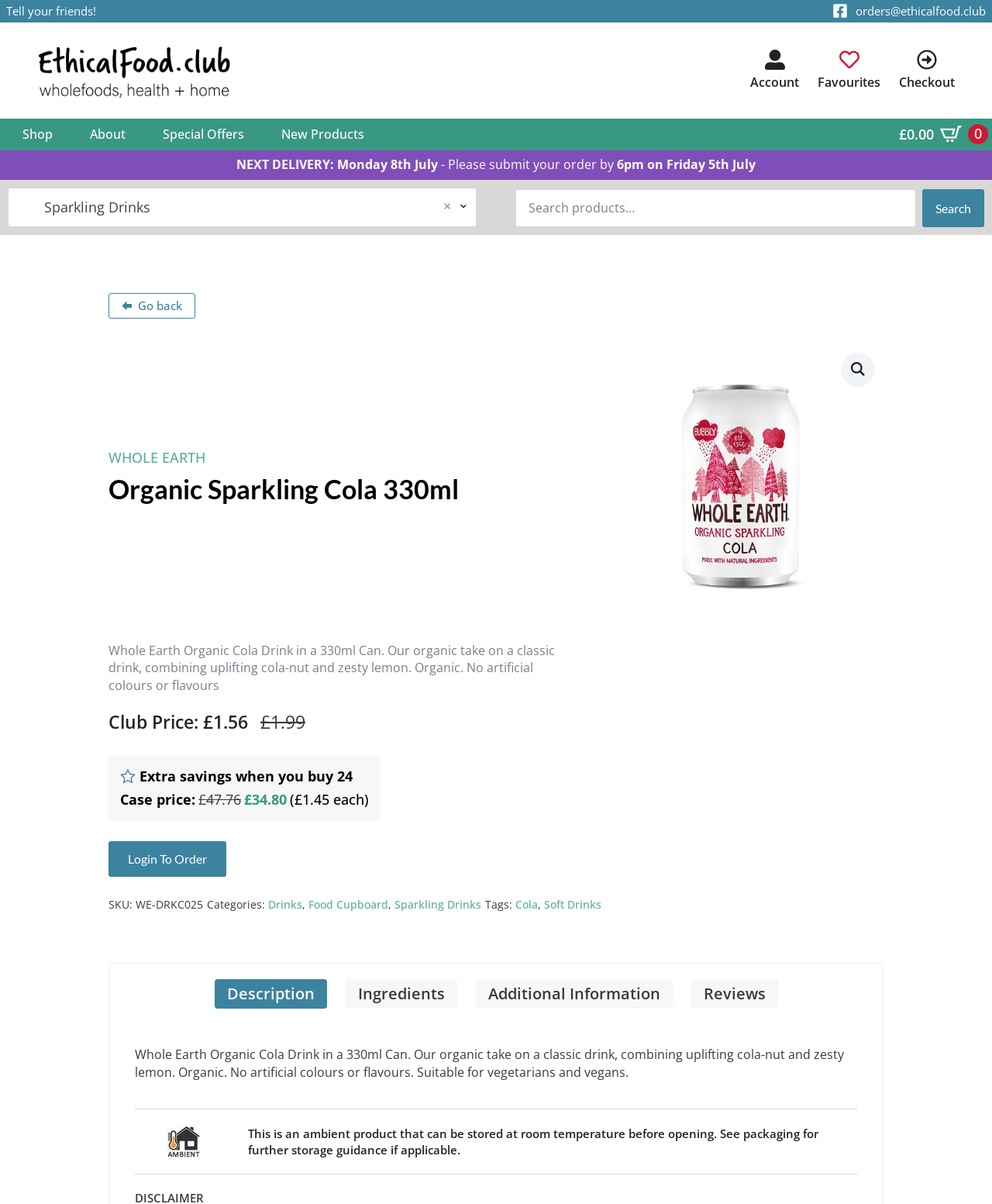Illustrate the webpage's structure and main components comprehensively.

This webpage is about a product, Whole Earth Organic Sparkling Cola, sold by The Ethical Food Club. At the top left corner, there is a logo of The Ethical Food Club, and next to it, there are links to "Account", "Favourites", and "Checkout". On the top right corner, there is a link to "Shop" and other categories like "About", "Special Offers", and "New Products". 

Below the top navigation bar, there is a section showing the next delivery date and a reminder to submit the order by a certain time. On the left side, there is a combobox for selecting categories, and a search bar with a "Search" button. 

The main content of the page is about the product, Whole Earth Organic Sparkling Cola. There is a heading with the product name, and below it, there is a description of the product, mentioning that it is an organic take on a classic drink, combining uplifting cola-nut and zesty lemon, with no artificial colours or flavours. The product image is displayed on the right side of the description. 

Below the product description, there are prices listed, including the club price and the regular price. There is also information about extra savings when buying in bulk. 

Further down, there are links to "Login To Order" and product details like SKU, categories, and tags. There are also tabs for "Description", "Ingredients", "Additional Information", and "Reviews", with the "Description" tab selected by default. The content of the "Description" tab includes a longer product description and some additional information about storage guidance.